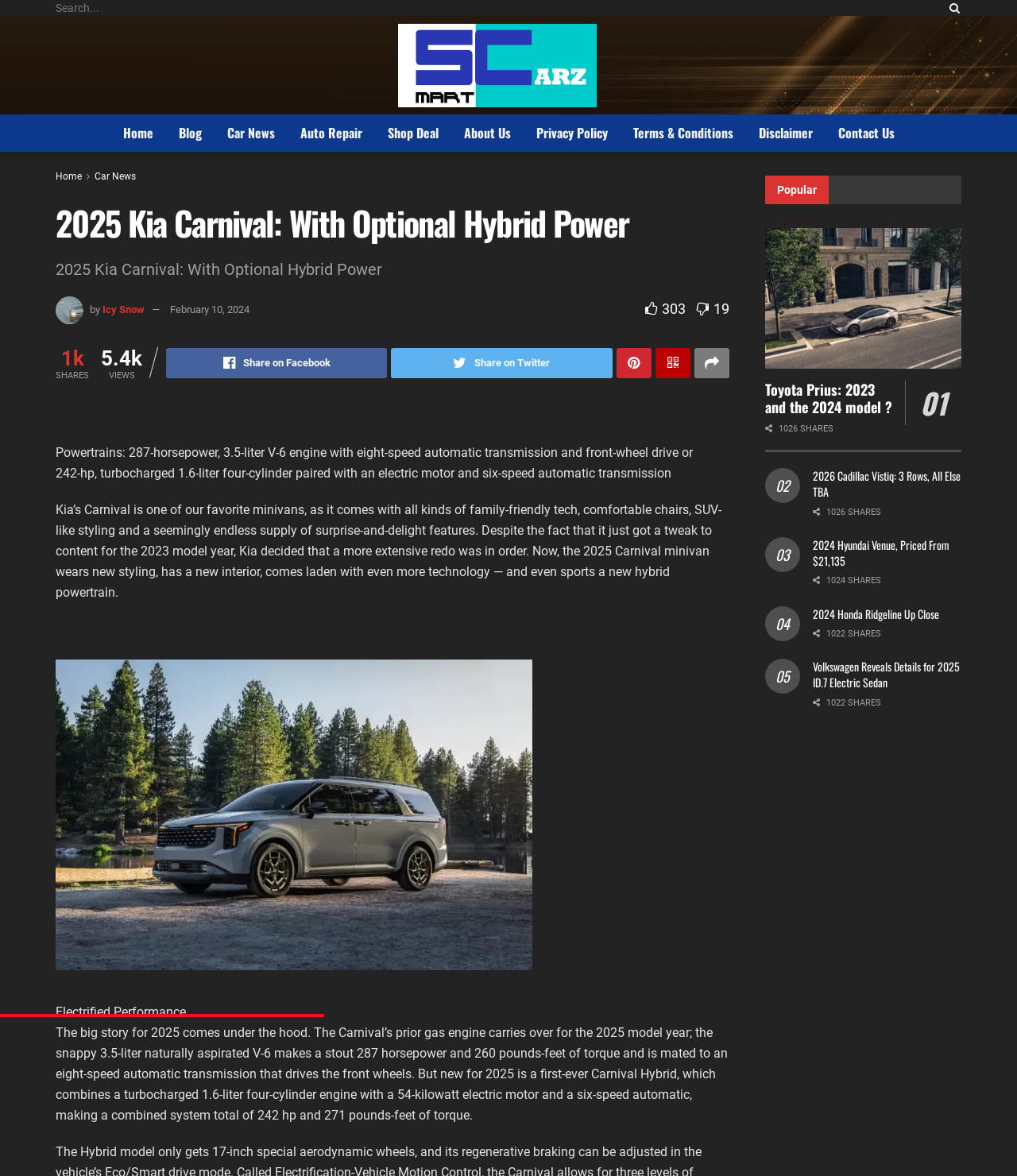Could you specify the bounding box coordinates for the clickable section to complete the following instruction: "View 2024 Hyundai Venue details"?

[0.799, 0.456, 0.933, 0.483]